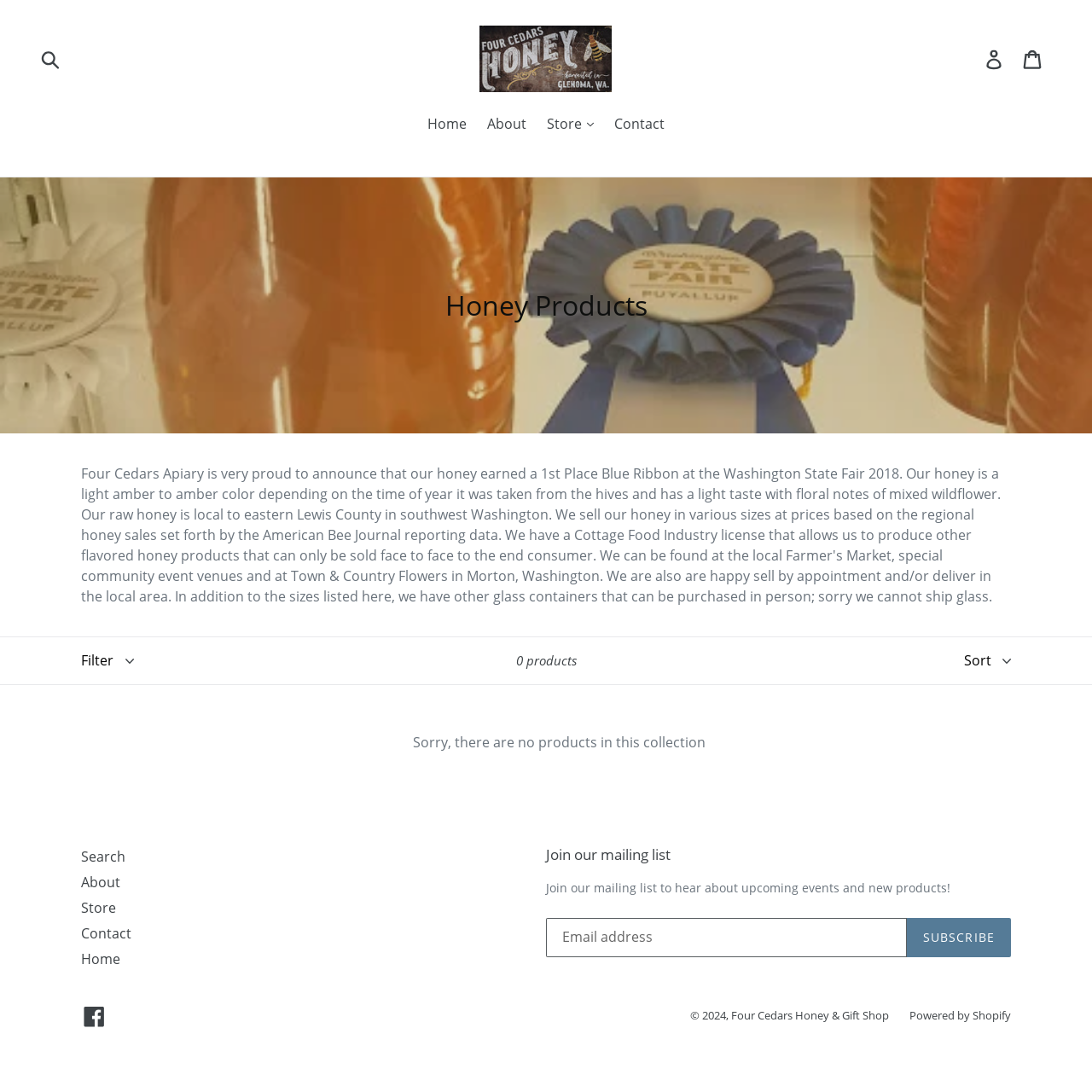How many products are in the collection?
Please use the image to provide an in-depth answer to the question.

I found the answer by looking at the StaticText element with the text '0 products' which is located below the 'Filter' and 'Sort' options, indicating the number of products in the collection.